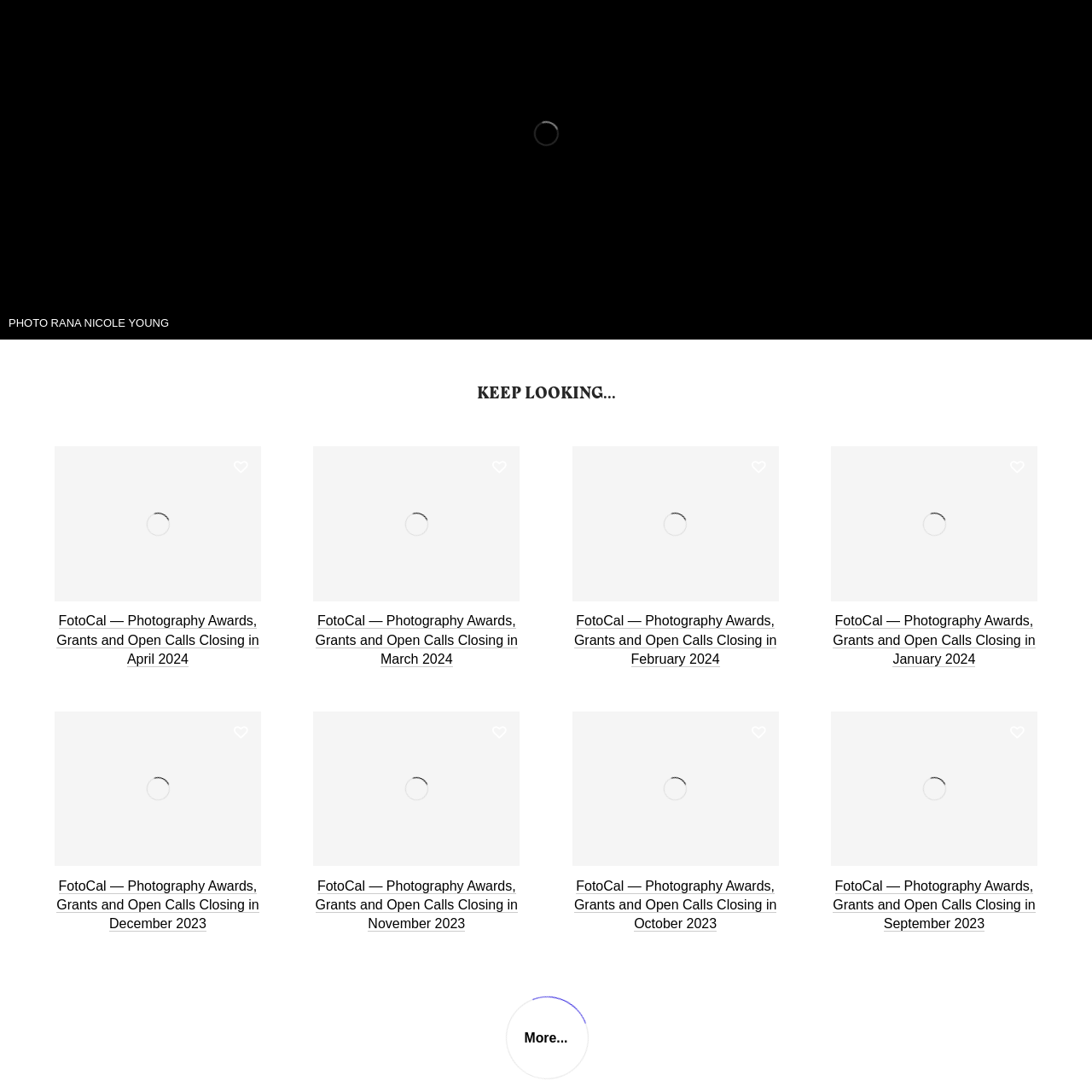Provide a detailed account of the visual content within the red-outlined section of the image.

This image features a stylized representation or logo associated with 'Rana Nicole Young', a photographer likely focused on themes relating to her experiences in Egypt, as suggested by the surrounding text discussing her reflections on home and identity. The context of the excerpt indicates her contemplation of love and loss related to her past in Egypt, emphasizing a sense of disconnection from her origins due to political and social changes. This visual element likely serves to accompany or promote her work, encapsulating the essence of her narrative rooted in deep emotional exploration and the impact of cultural transformations.